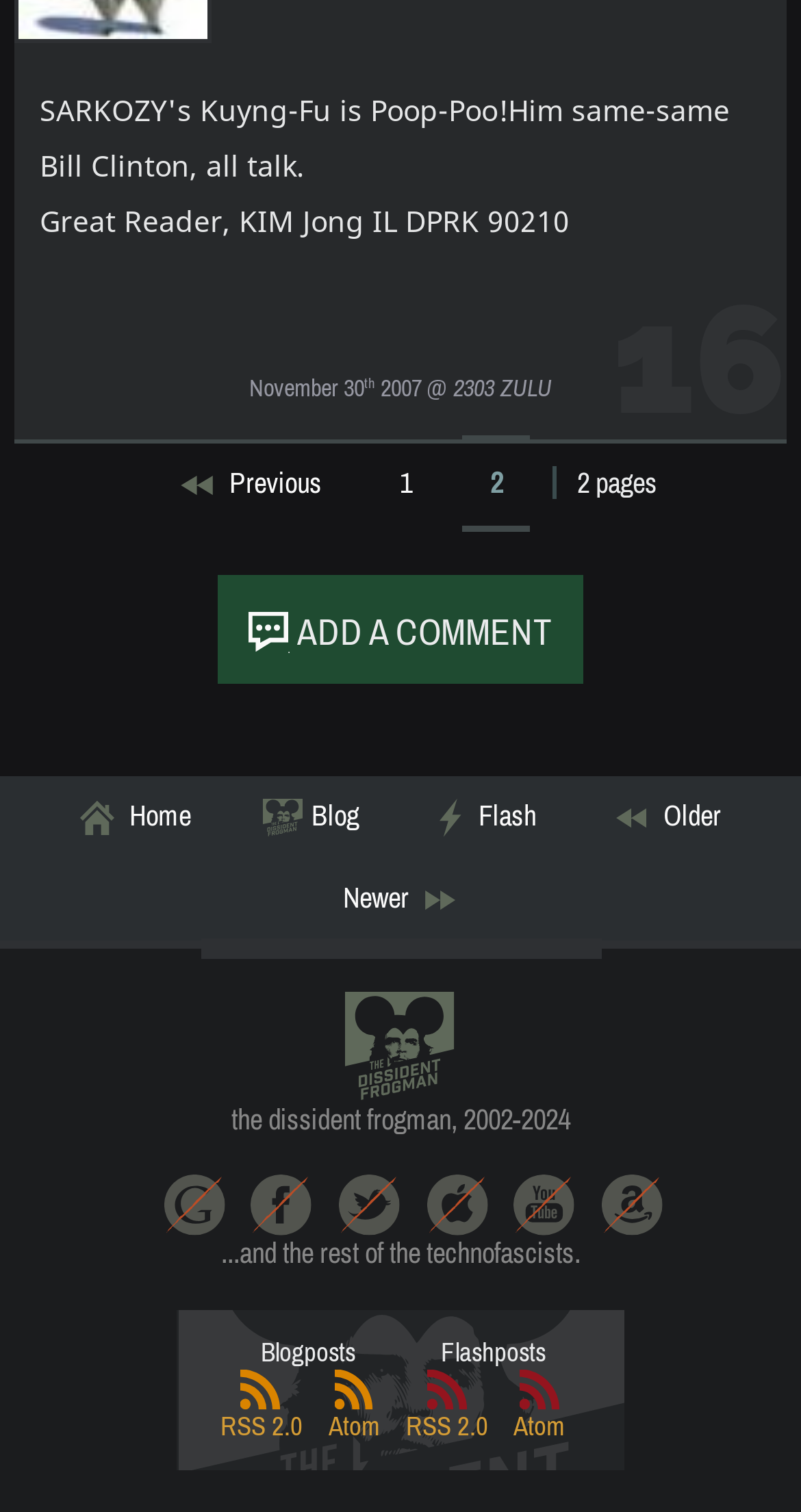Identify and provide the bounding box for the element described by: "the dissident frogman, 2002-2024".

[0.288, 0.656, 0.712, 0.752]